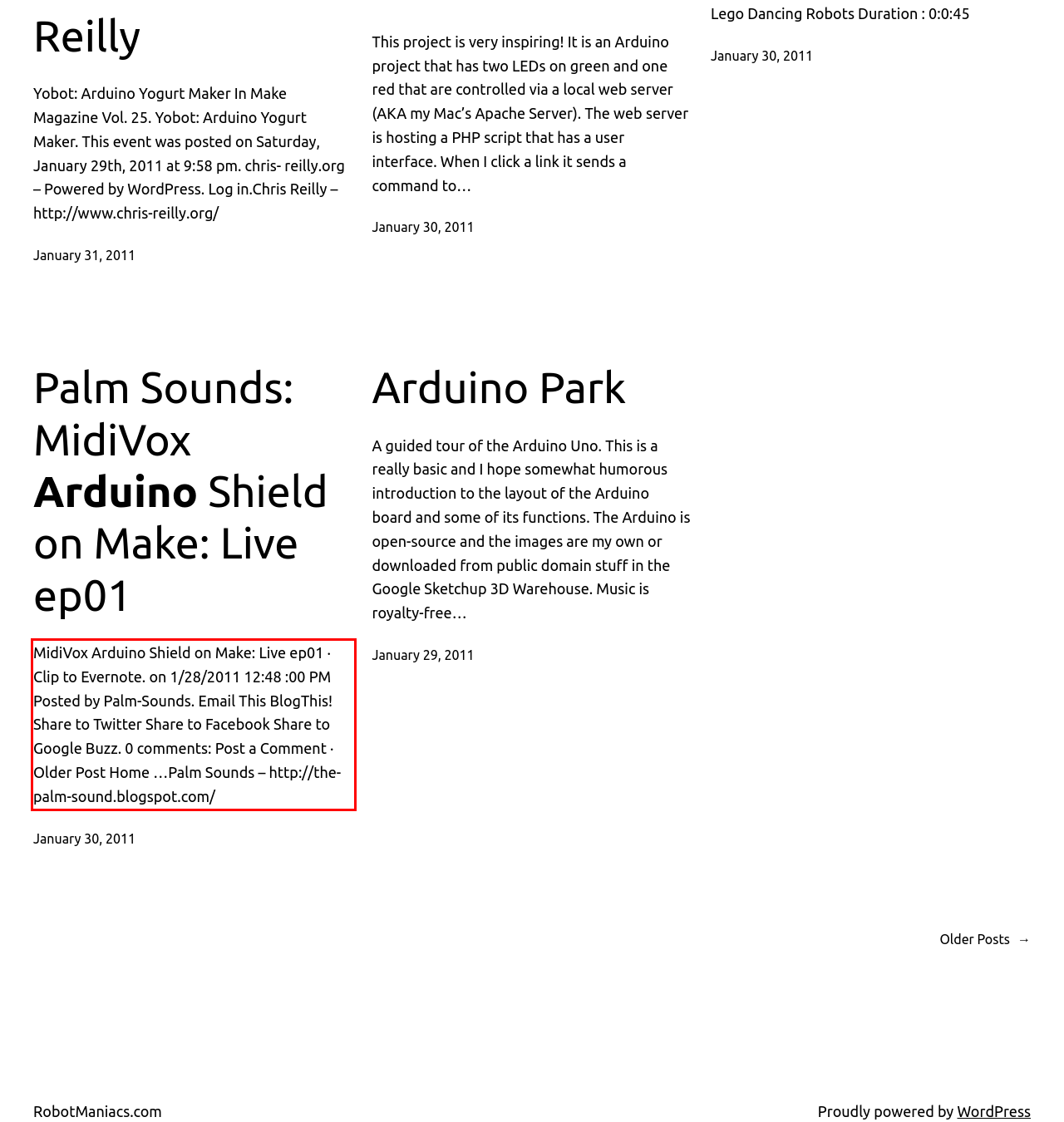The screenshot provided shows a webpage with a red bounding box. Apply OCR to the text within this red bounding box and provide the extracted content.

MidiVox Arduino Shield on Make: Live ep01 · Clip to Evernote. on 1/28/2011 12:48 :00 PM Posted by Palm-Sounds. Email This BlogThis! Share to Twitter Share to Facebook Share to Google Buzz. 0 comments: Post a Comment · Older Post Home …Palm Sounds – http://the-palm-sound.blogspot.com/